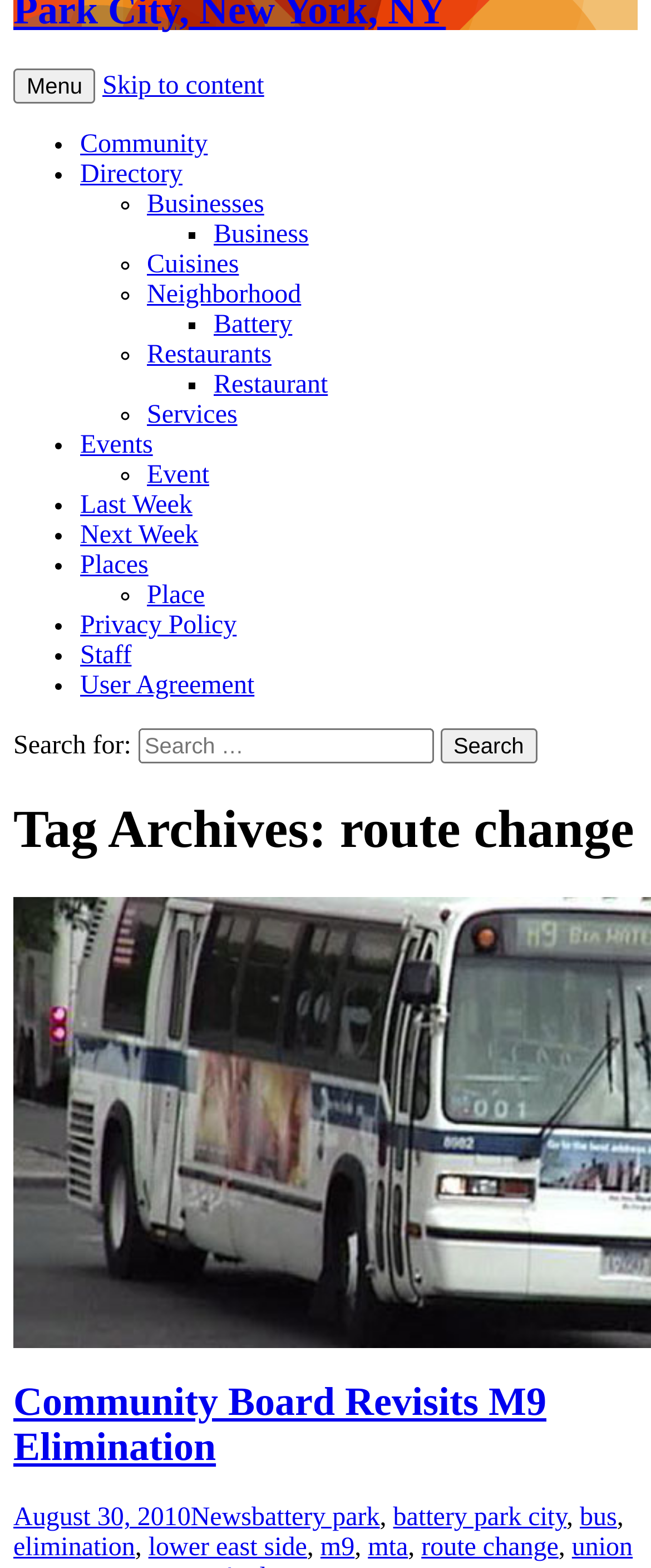Determine the bounding box coordinates for the UI element with the following description: "Last Week". The coordinates should be four float numbers between 0 and 1, represented as [left, top, right, bottom].

[0.123, 0.313, 0.296, 0.331]